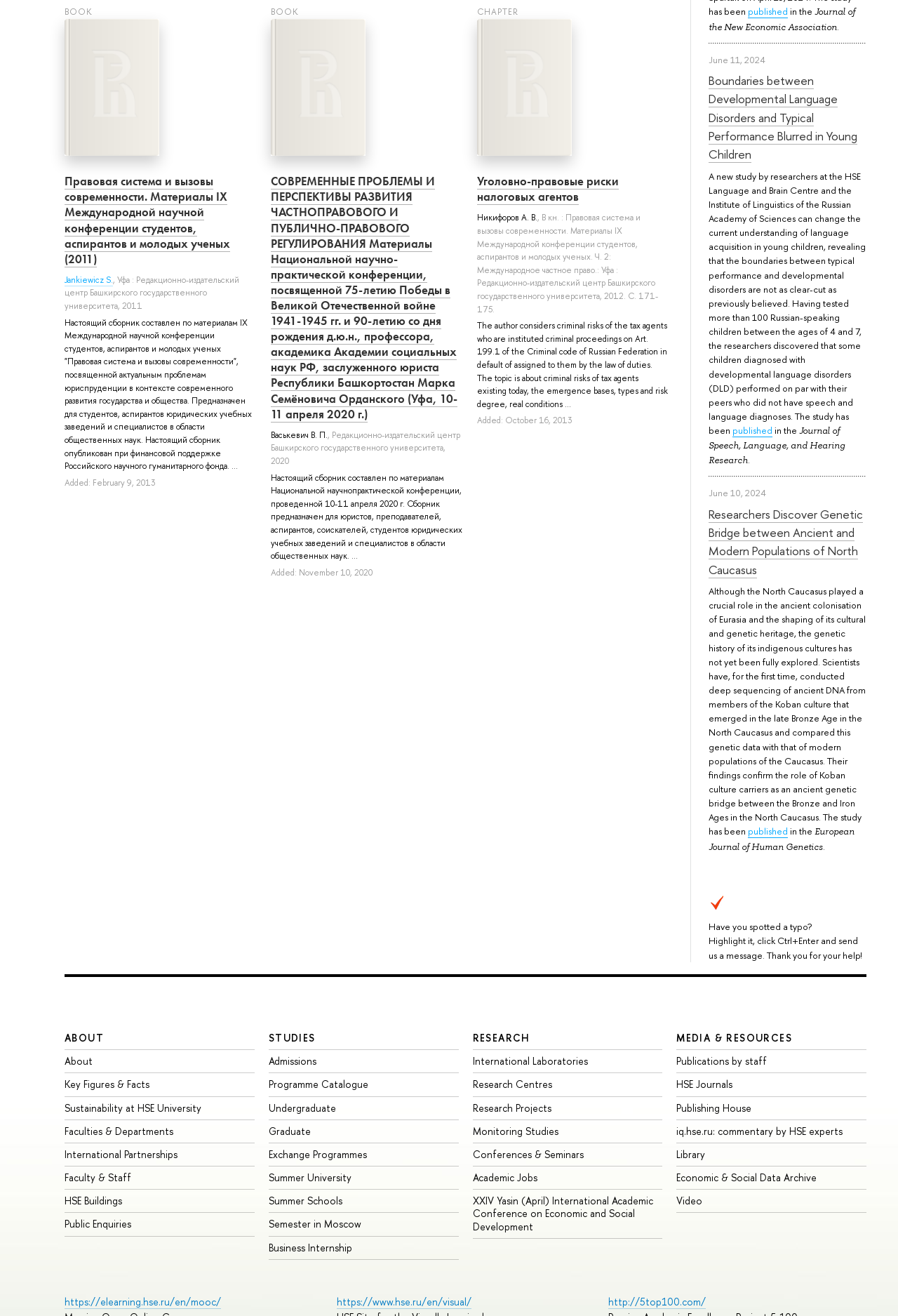In which journal was the second research article published?
Based on the screenshot, provide a one-word or short-phrase response.

Journal of Speech, Language, and Hearing Research